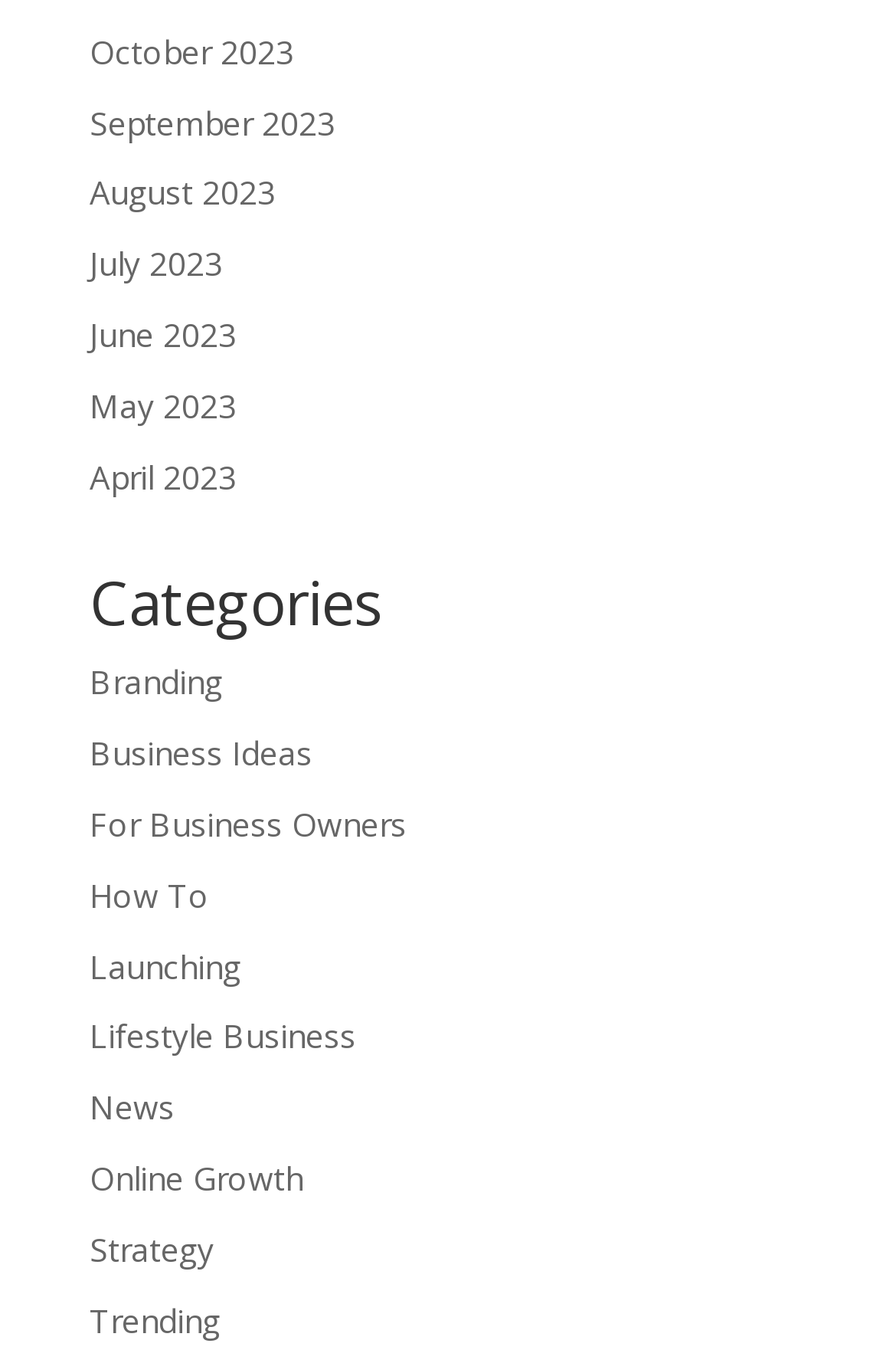Give the bounding box coordinates for the element described by: "Business Ideas".

[0.1, 0.542, 0.349, 0.574]